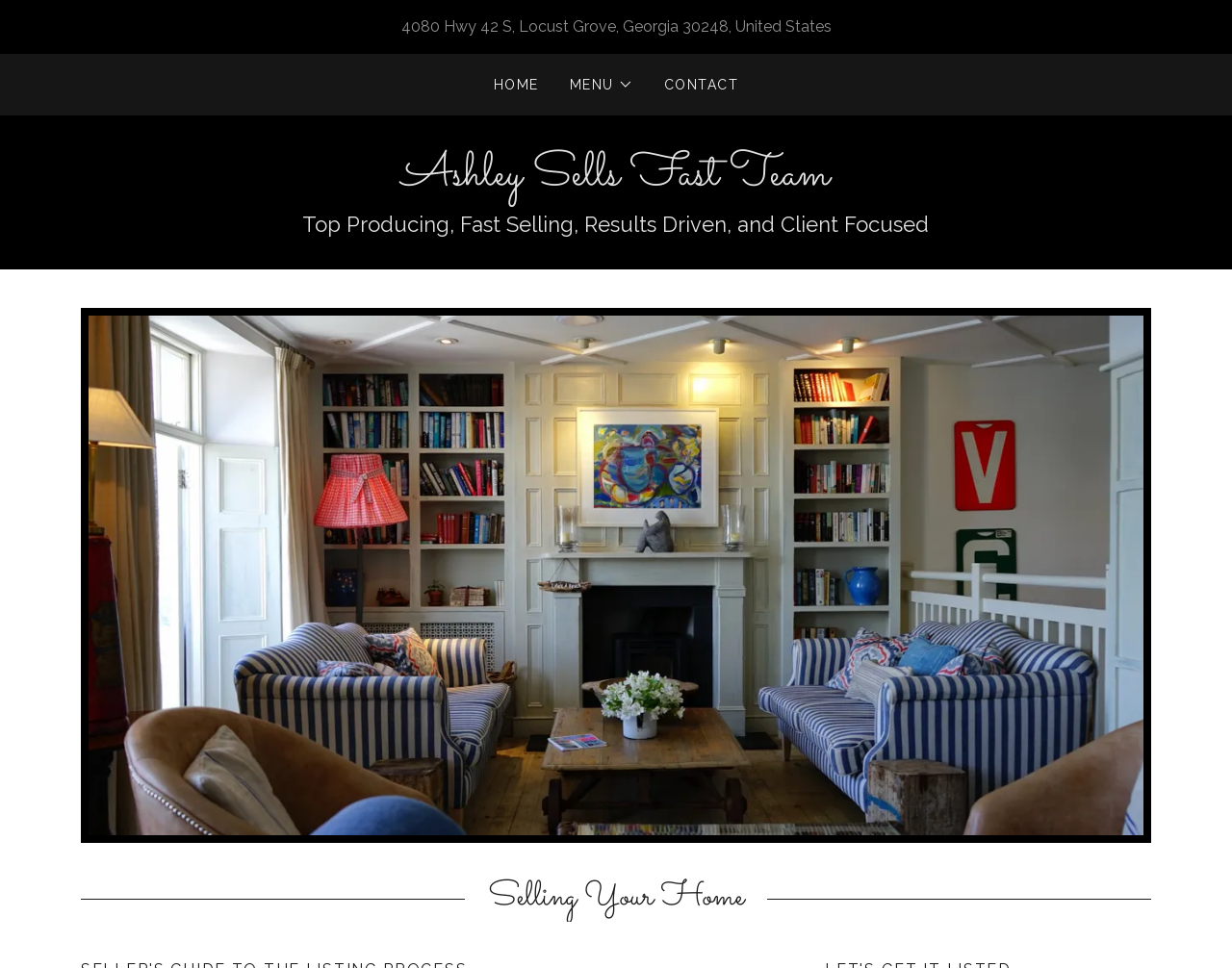Is the menu expanded?
Use the screenshot to answer the question with a single word or phrase.

No